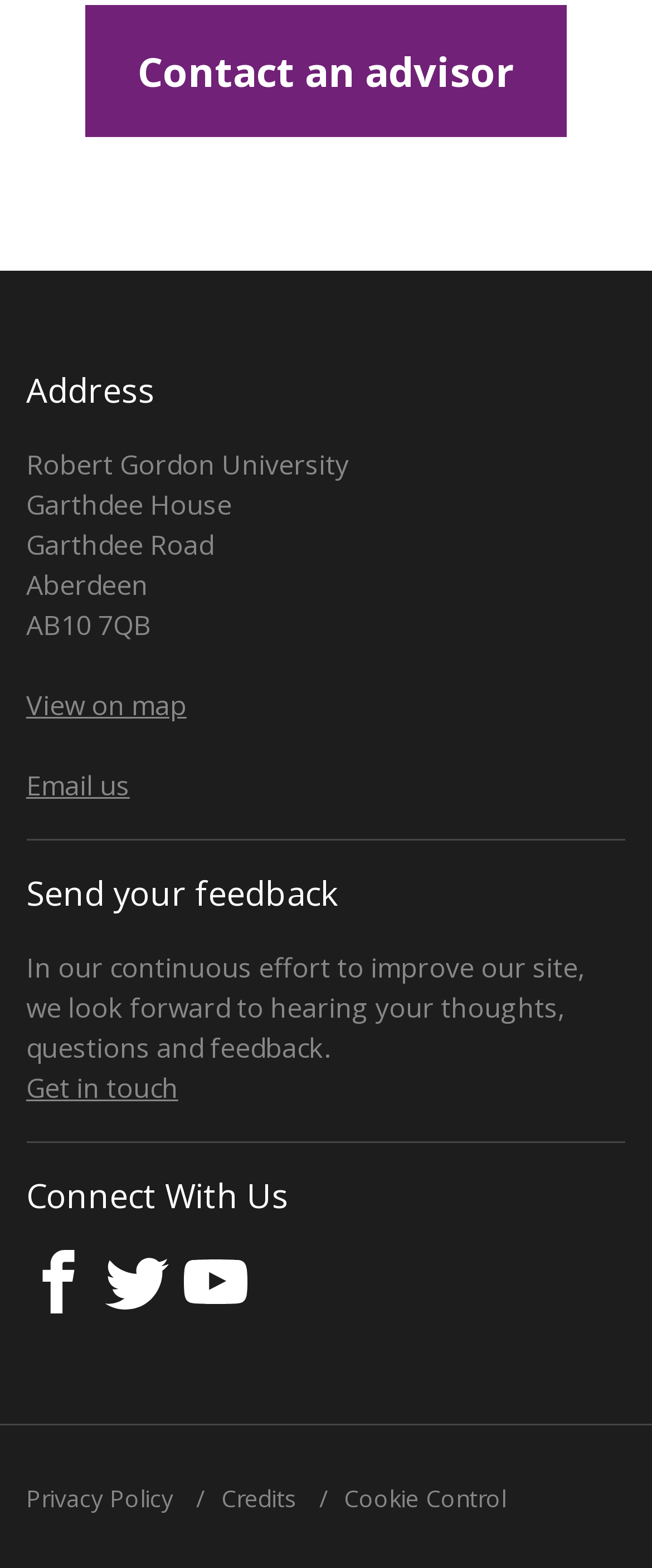What is the university's address?
Please give a detailed and elaborate explanation in response to the question.

I found the address by looking at the static text elements under the 'Address' heading, which provides the full address of the university.